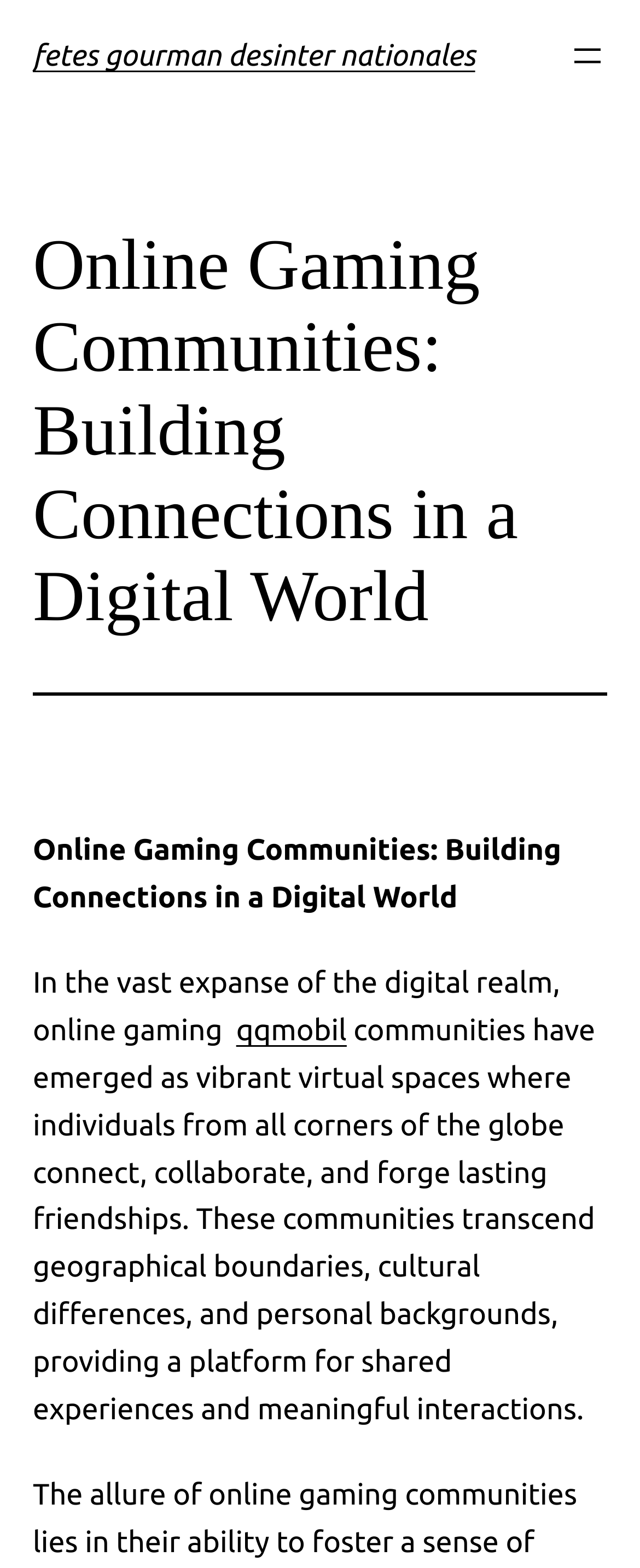Based on the image, provide a detailed response to the question:
What is qqmobil?

The text 'qqmobil' is a link, but its purpose or destination is not clear from the current webpage. It may be a reference to a specific online gaming community or platform.